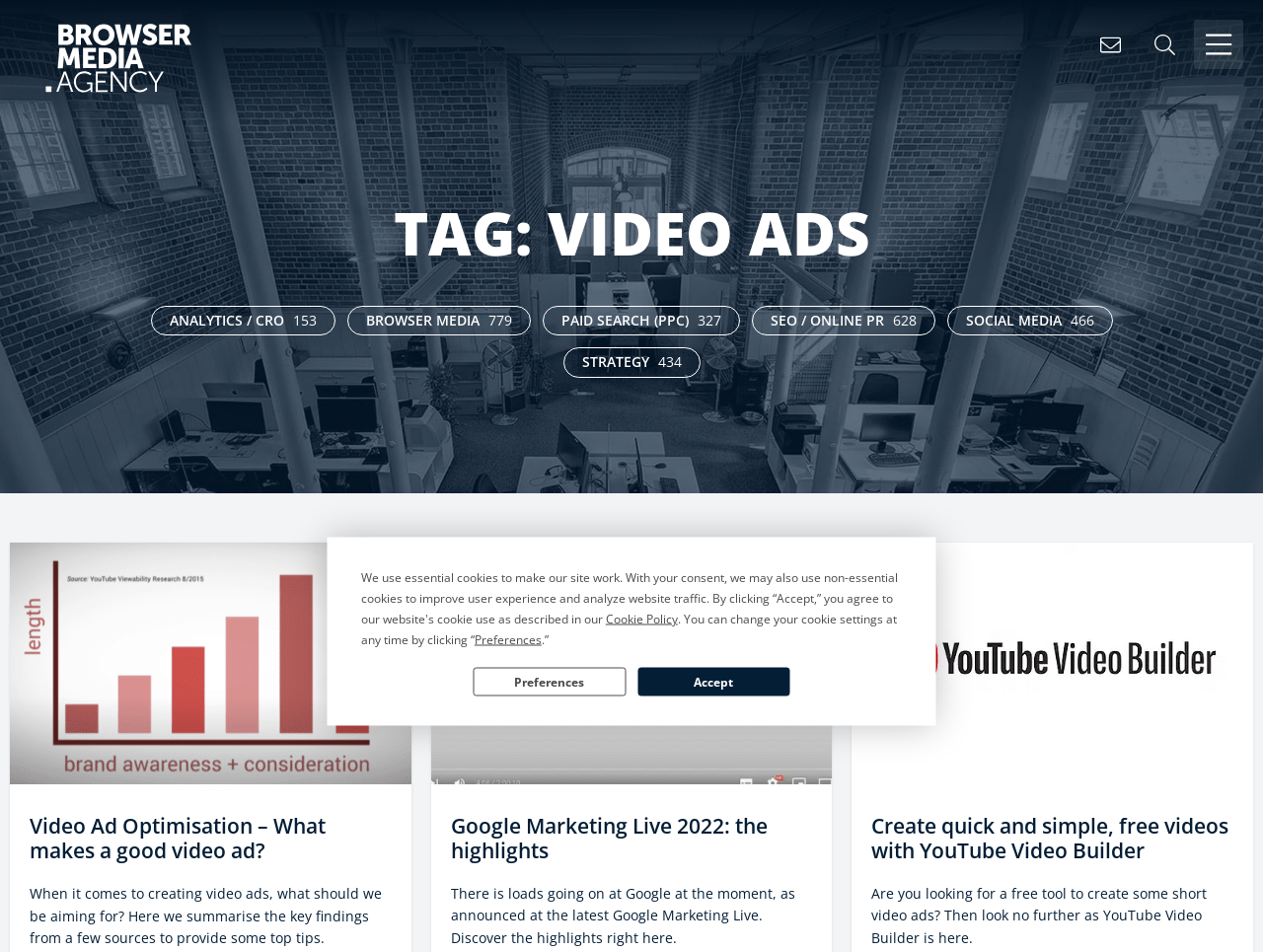Find and provide the bounding box coordinates for the UI element described with: "SEO / Online PR 628".

[0.595, 0.321, 0.74, 0.353]